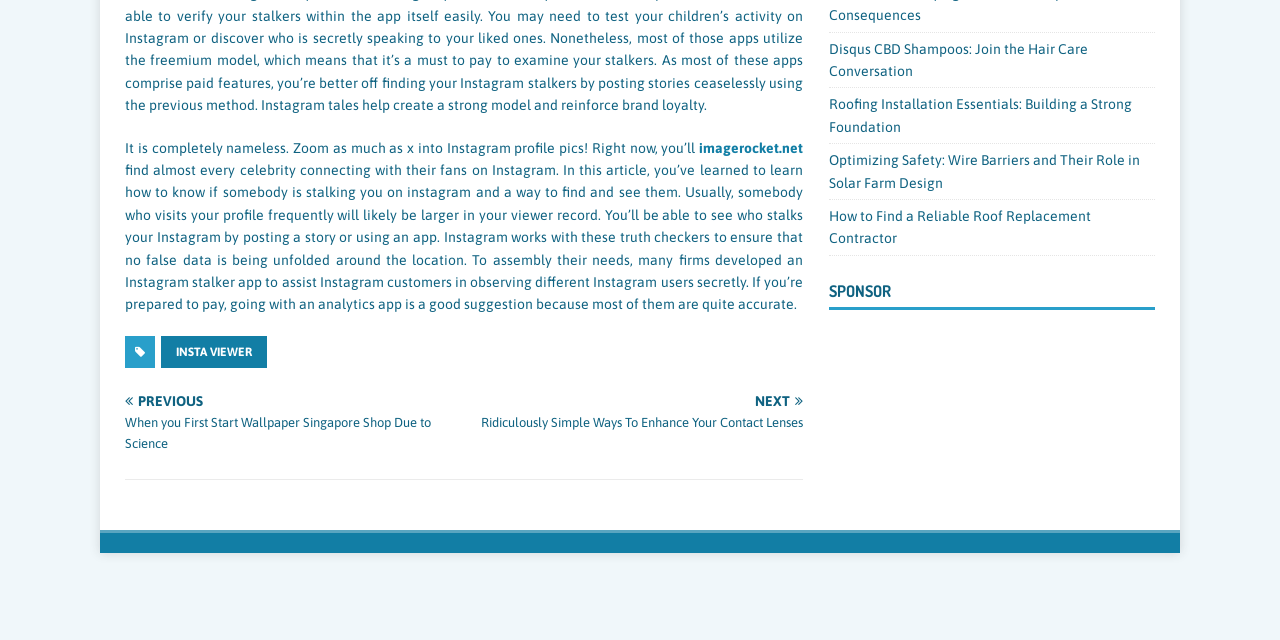Using the provided element description, identify the bounding box coordinates as (top-left x, top-left y, bottom-right x, bottom-right y). Ensure all values are between 0 and 1. Description: imagerocket.net

[0.546, 0.218, 0.627, 0.243]